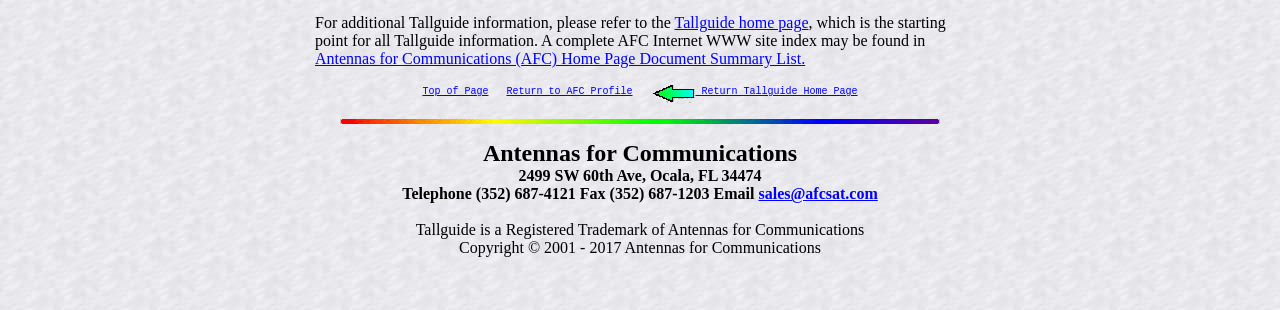What is the company name?
Using the image, answer in one word or phrase.

Antennas for Communications